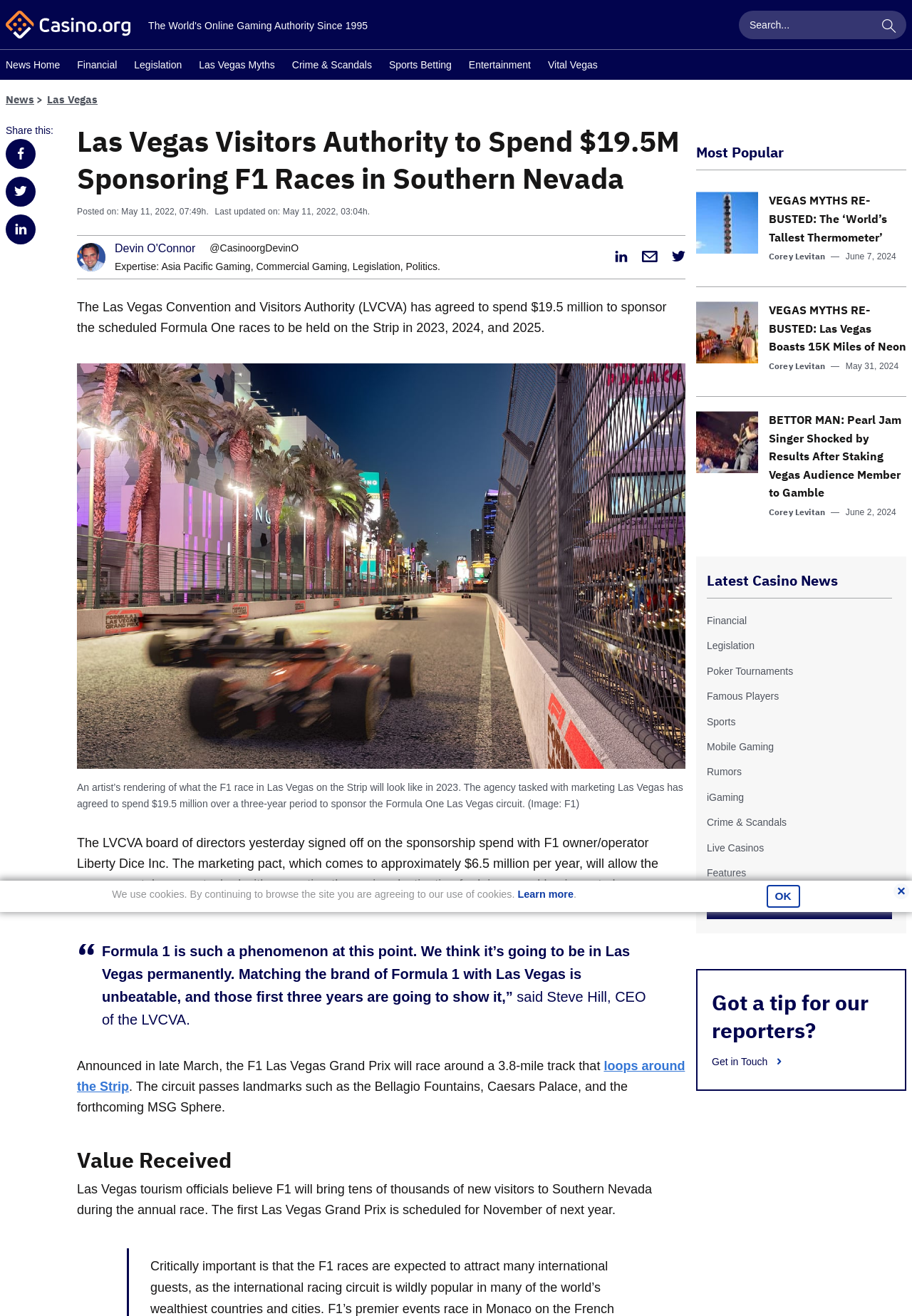Write an exhaustive caption that covers the webpage's main aspects.

This webpage is about the Las Vegas Convention and Visitors Authority agreeing to spend $19.5 million to sponsor Formula One races in Southern Nevada. At the top of the page, there is a search bar and a navigation menu with links to various categories such as News Home, Financial, Legislation, and Sports Betting. Below the navigation menu, there is a heading that displays the title of the article, followed by a brief summary of the article and the date it was posted.

The main content of the article is divided into several sections. The first section provides an overview of the sponsorship deal between the Las Vegas Convention and Visitors Authority and Formula One. This section includes a figure with an image of the Formula One race track on the Las Vegas Strip, accompanied by a caption that describes the image.

The next section quotes the CEO of the Las Vegas Convention and Visitors Authority, Steve Hill, who expresses his enthusiasm for the partnership between Formula One and Las Vegas. Following this section, there is a description of the Formula One Las Vegas Grand Prix, which will take place on a 3.8-mile track that loops around the Strip, passing landmarks such as the Bellagio Fountains and Caesars Palace.

The article also includes a section titled "Value Received," which discusses the expected benefits of the Formula One race for Las Vegas tourism. According to the article, the race is expected to bring tens of thousands of new visitors to Southern Nevada.

On the right side of the page, there is a section titled "Most Popular" that lists several articles, including "VEGAS MYTHS RE-BUSTED: The ‘World’s Tallest Thermometer’" and "BETTOR MAN: Pearl Jam Singer Shocked by Results After Staking Vegas Audience Member to Gamble." Below this section, there is a list of links to various categories such as Financial, Legislation, and Sports.

At the bottom of the page, there is a section titled "Latest Casino News" that lists several articles related to the casino industry. There is also a heading that asks "Got a tip for our reporters?" and provides a link to submit a tip.